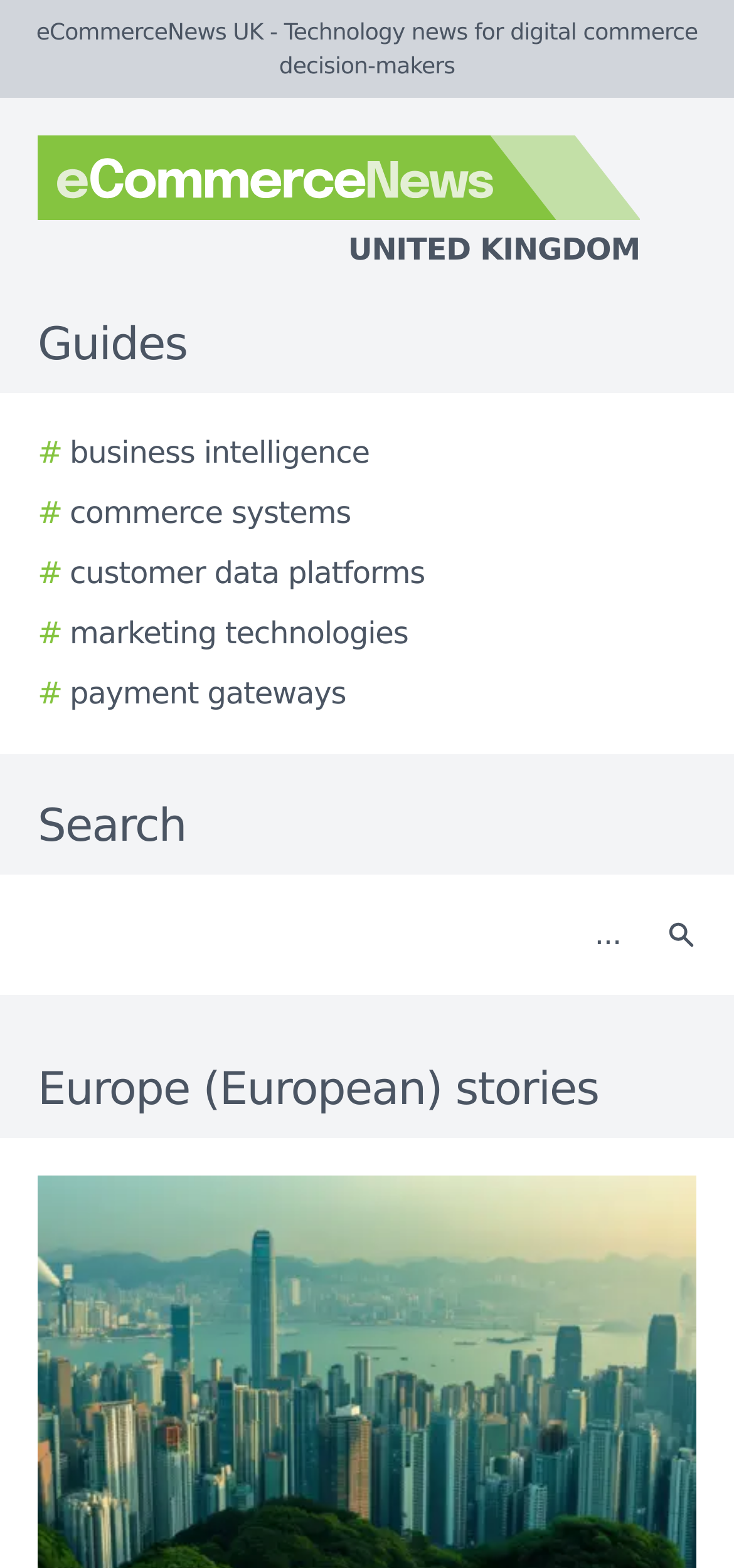Based on the element description: "United Kingdom", identify the bounding box coordinates for this UI element. The coordinates must be four float numbers between 0 and 1, listed as [left, top, right, bottom].

[0.0, 0.086, 0.923, 0.174]